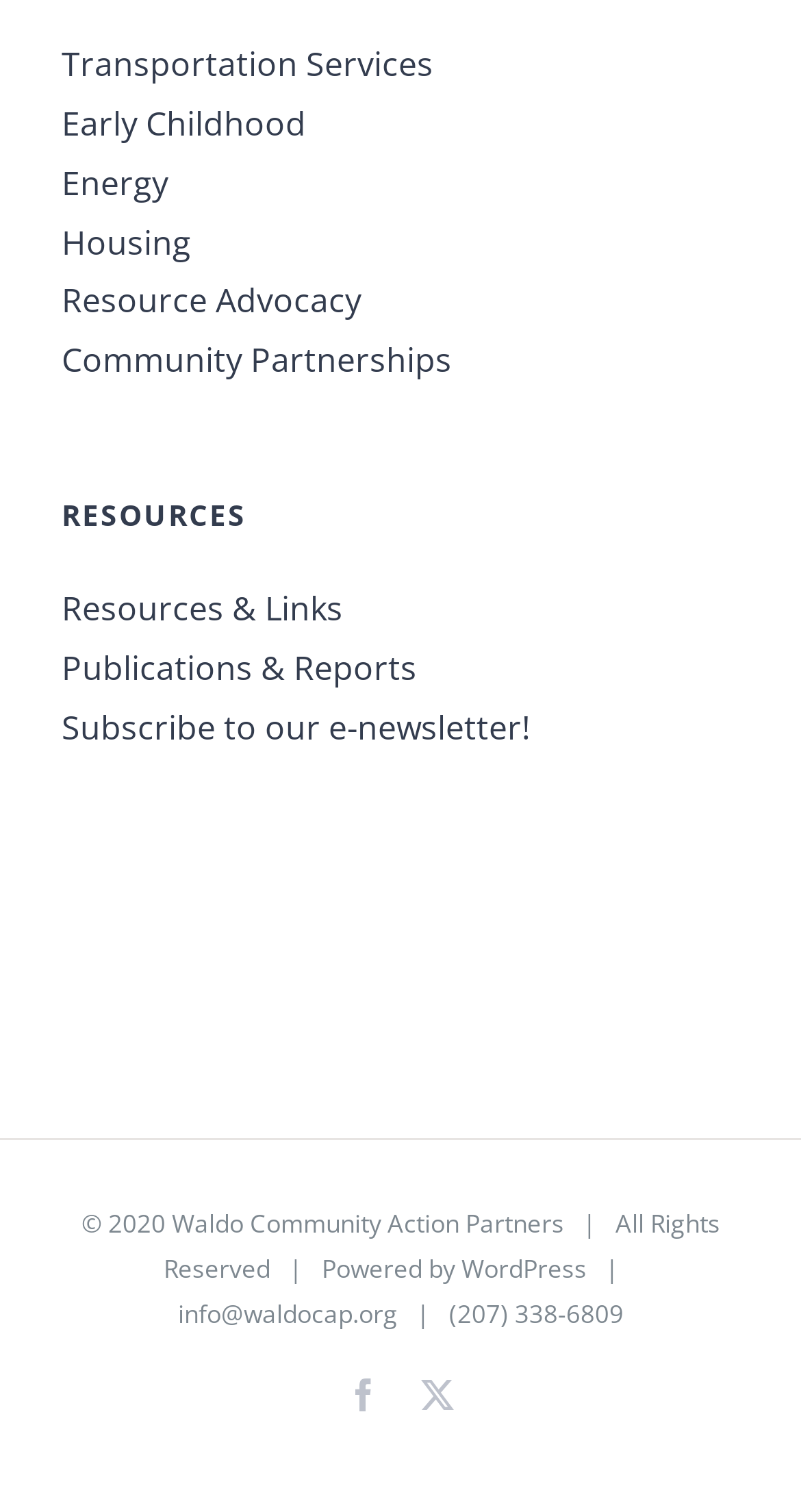Given the element description: "Energy", predict the bounding box coordinates of the UI element it refers to, using four float numbers between 0 and 1, i.e., [left, top, right, bottom].

[0.077, 0.102, 0.923, 0.141]